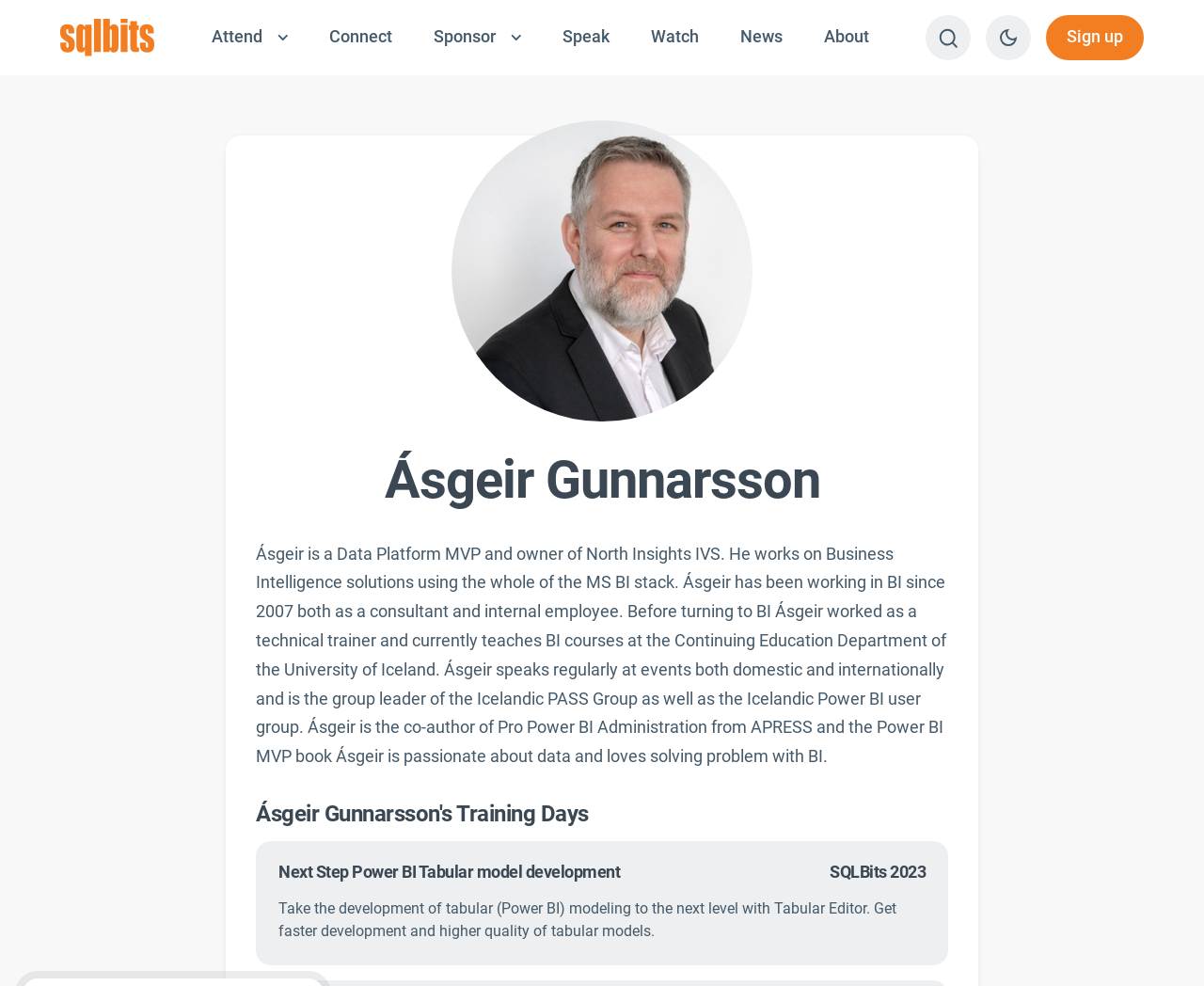What is the topic of the training day mentioned on this webpage?
Can you provide a detailed and comprehensive answer to the question?

I found the answer by examining the link element with the text 'Next Step Power BI Tabular model development SQLBits 2023' which describes a training day, and the topic is clearly mentioned as Power BI Tabular model development.